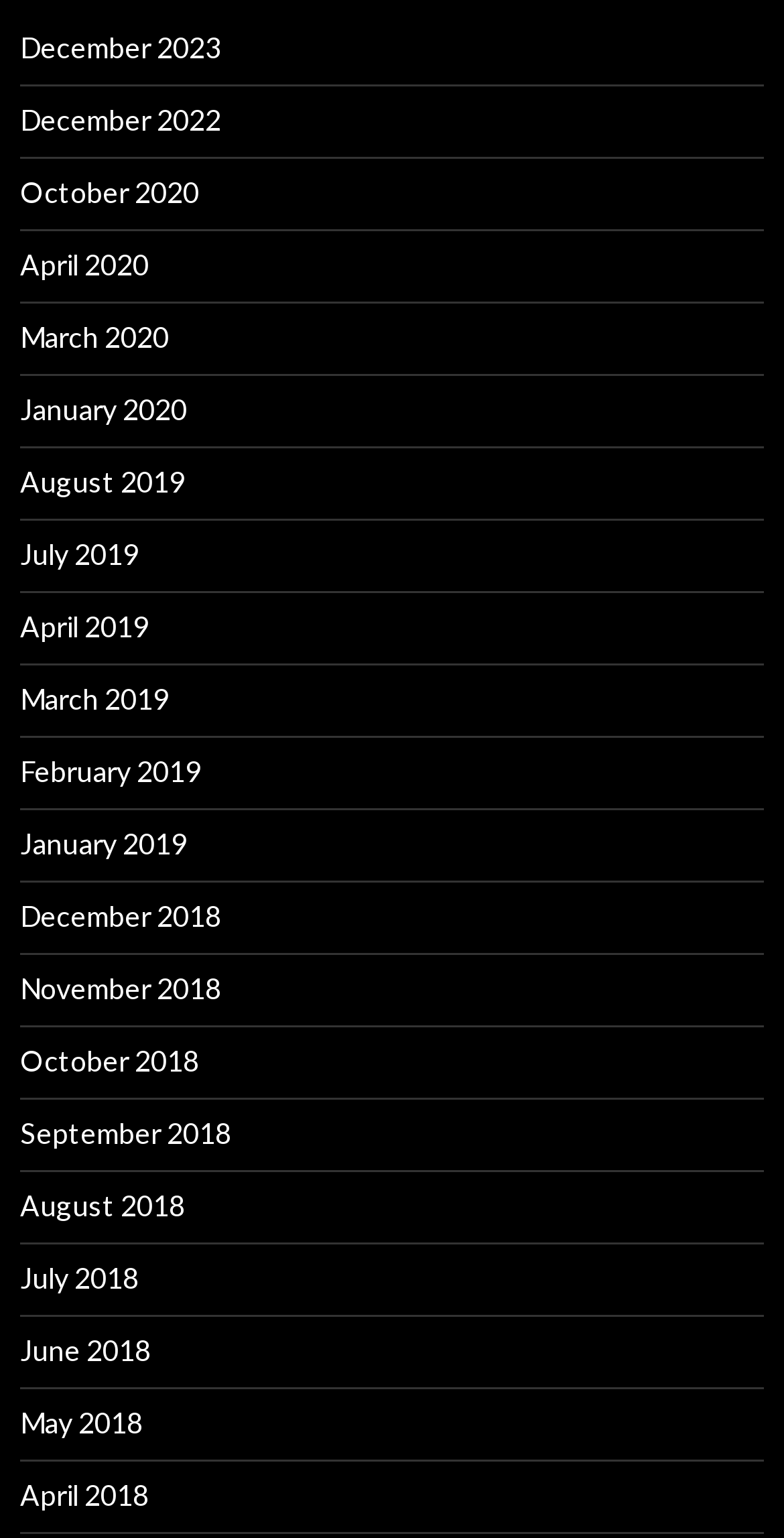Please mark the clickable region by giving the bounding box coordinates needed to complete this instruction: "view December 2023".

[0.026, 0.019, 0.282, 0.041]